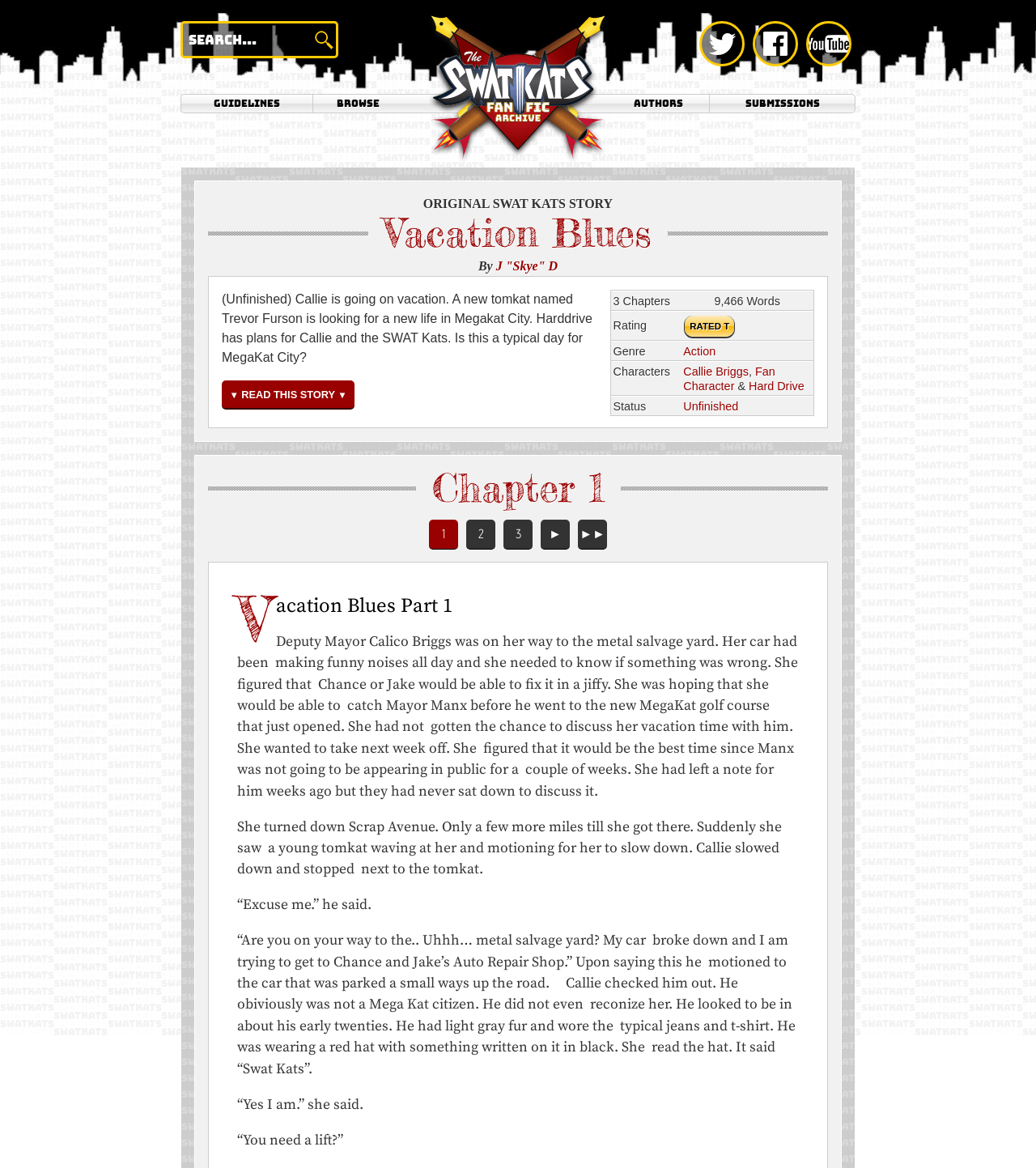Use the details in the image to answer the question thoroughly: 
Who is the author of the story?

I found the answer by looking at the link 'J 'Skye' D' which is located below the heading 'Vacation Blues' and is labeled as 'By', indicating that it is the author of the story.